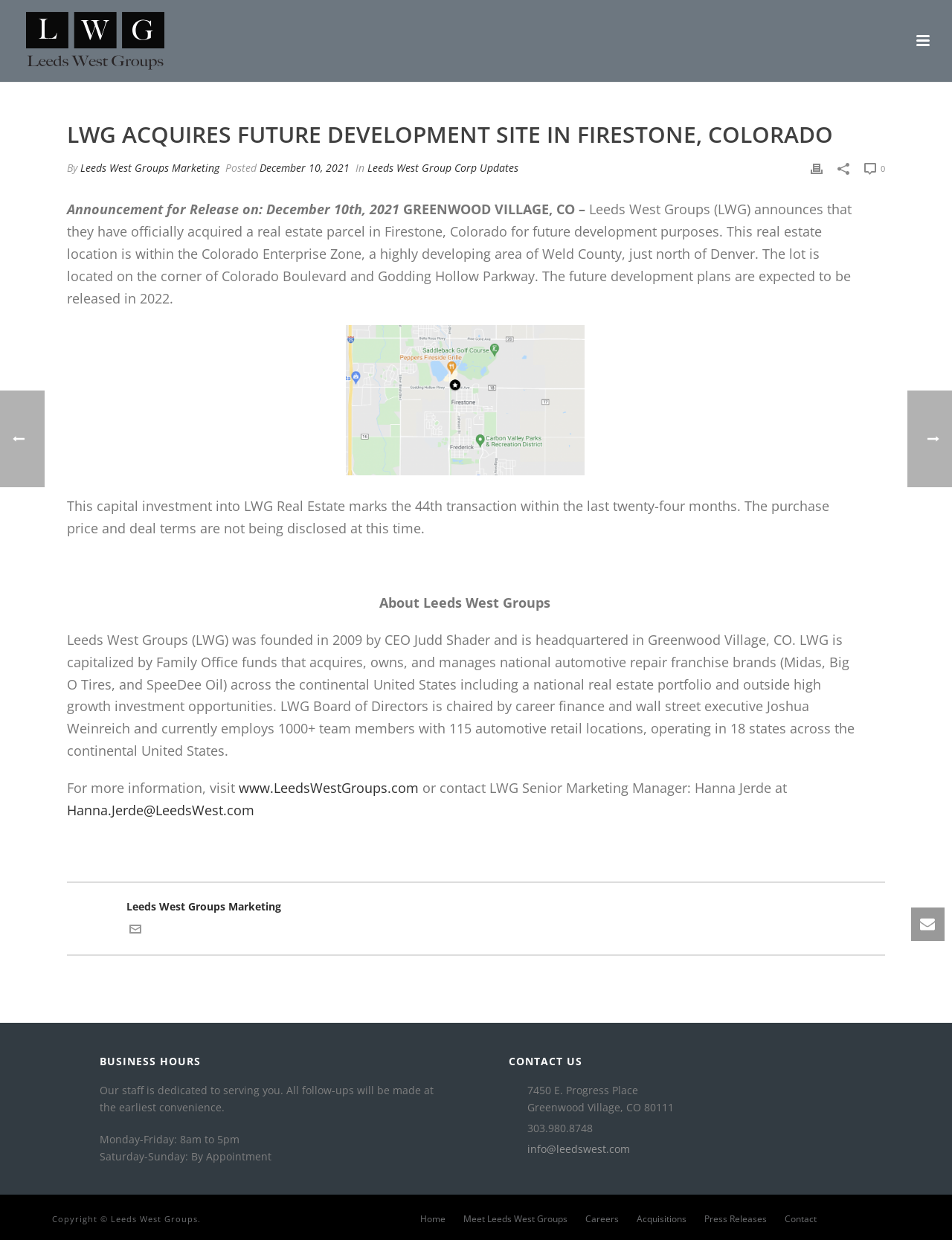Please find the bounding box for the UI element described by: "Instagram".

None